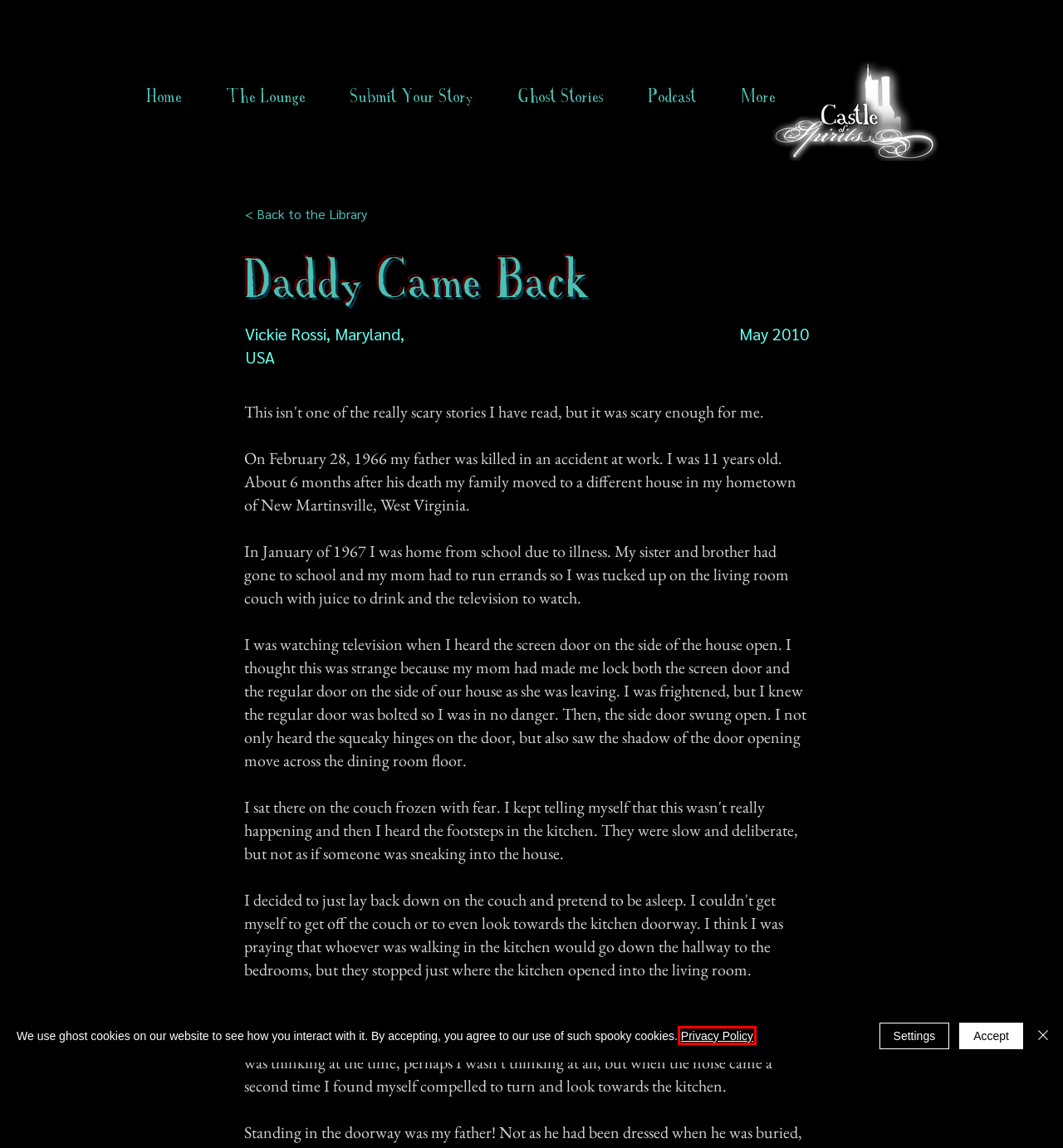Assess the screenshot of a webpage with a red bounding box and determine which webpage description most accurately matches the new page after clicking the element within the red box. Here are the options:
A. Privacy Policy | Castle of Spirits
B. The Lounge | Castle of Spirits True Ghost Stories
C. Rowena Gilbert Memorial | Castle of Spirits
D. Real Ghost and Paranormal Stories | Castle of Spirits
E. FAQ | Castle of Spirits
F. Real Ghost Stories | Castle Of Spirits
G. Share Your Real Ghost Stories | Castle of Spirits
H. Real Ghost Stories Podcast | Castle of Spirits

A